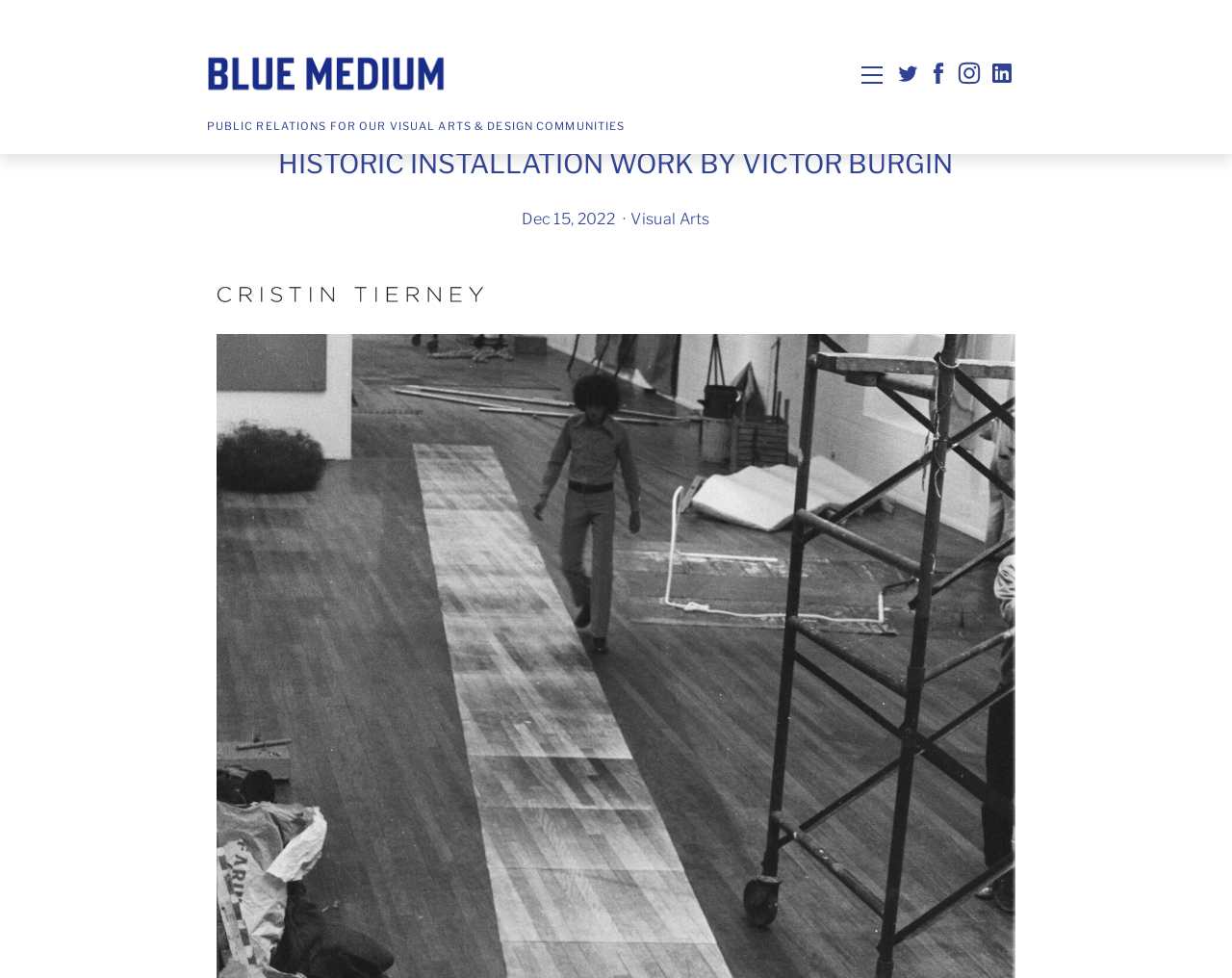What is the category of the installation work?
Look at the image and answer the question with a single word or phrase.

Visual Arts